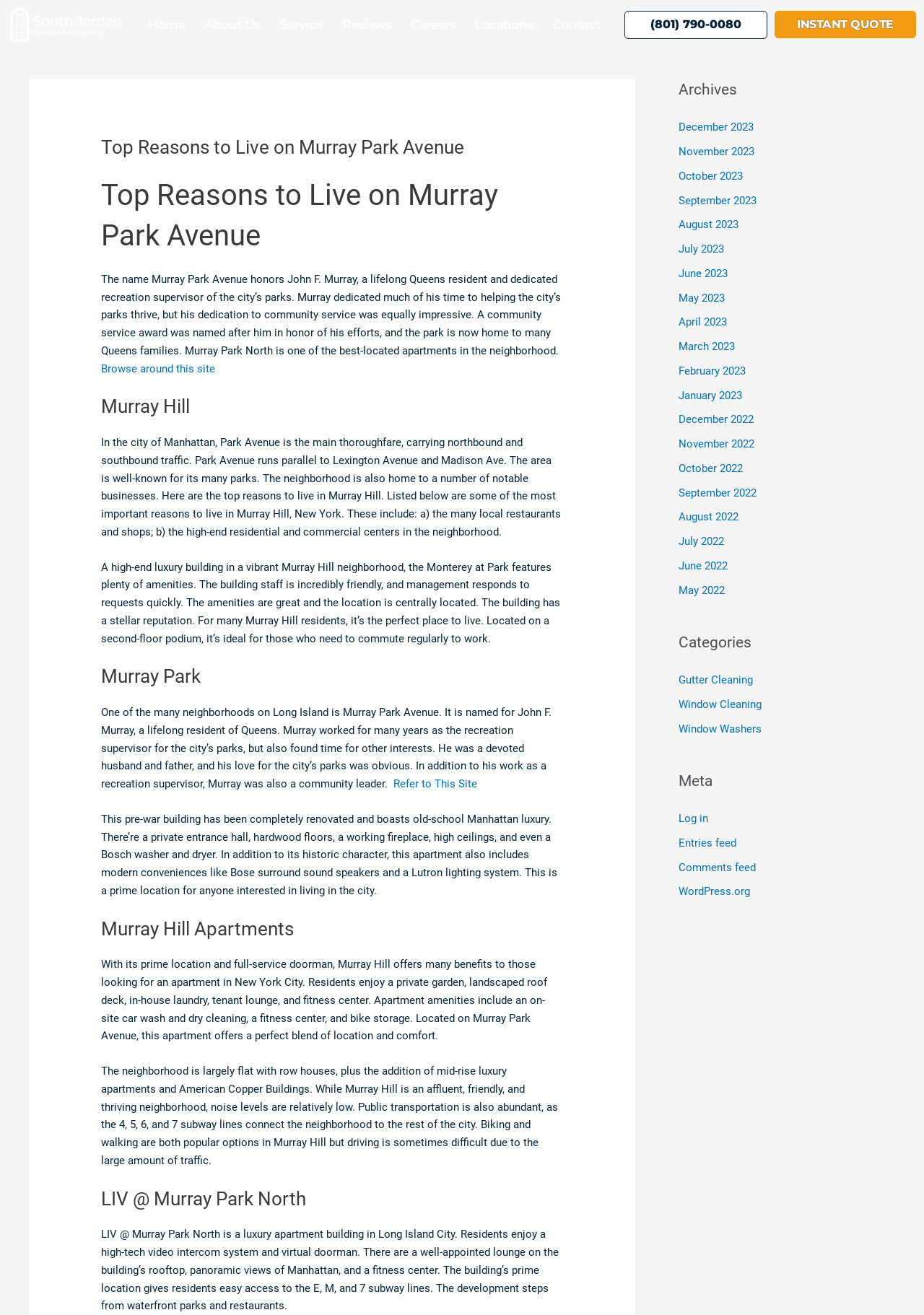Determine the bounding box coordinates (top-left x, top-left y, bottom-right x, bottom-right y) of the UI element described in the following text: Privacy Policy

None